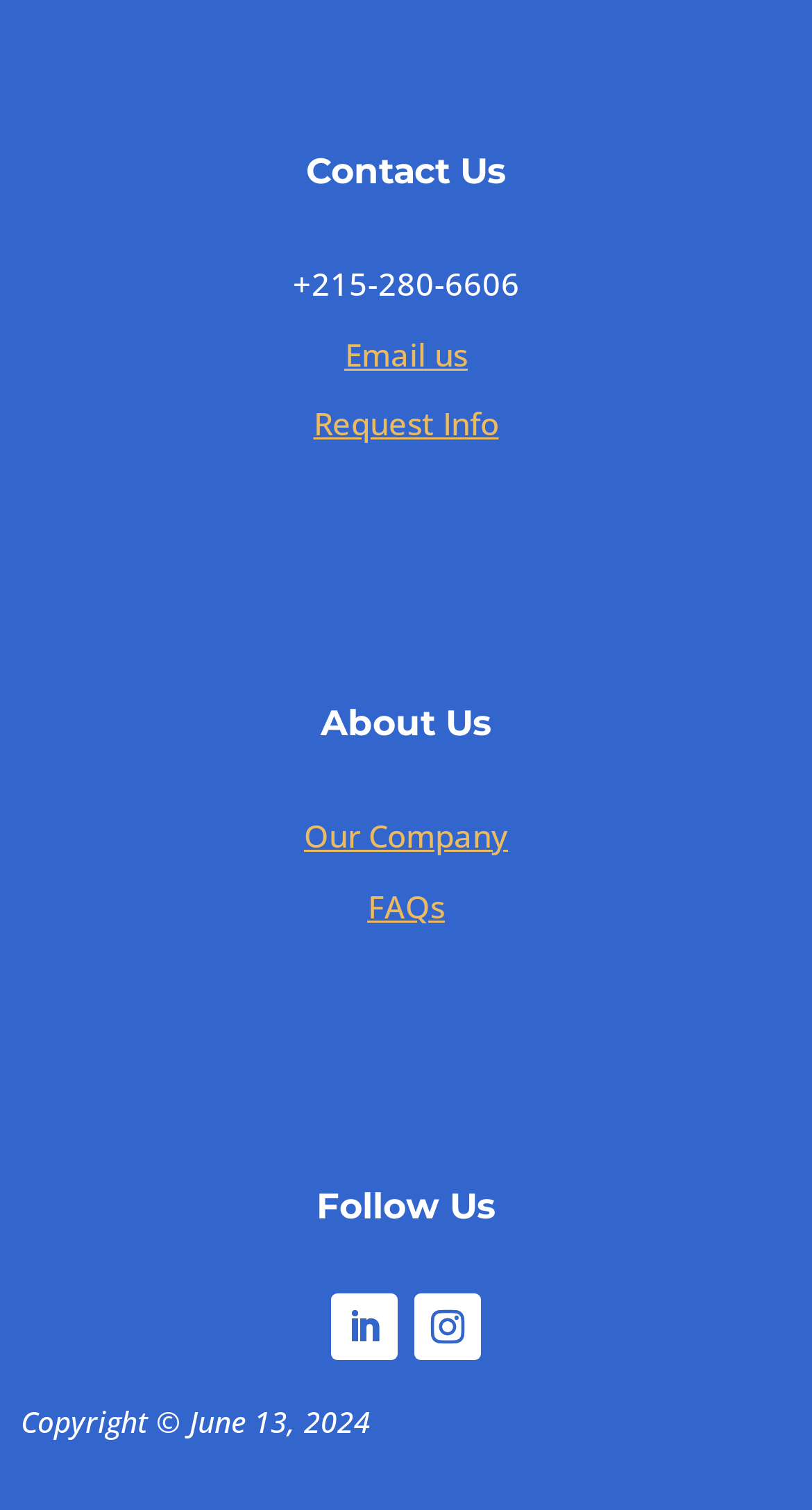What is the section above the 'Follow Us' text?
Please answer the question as detailed as possible based on the image.

I found the section by looking at the StaticText element with the content 'About Us' which is located above the 'Follow Us' text.